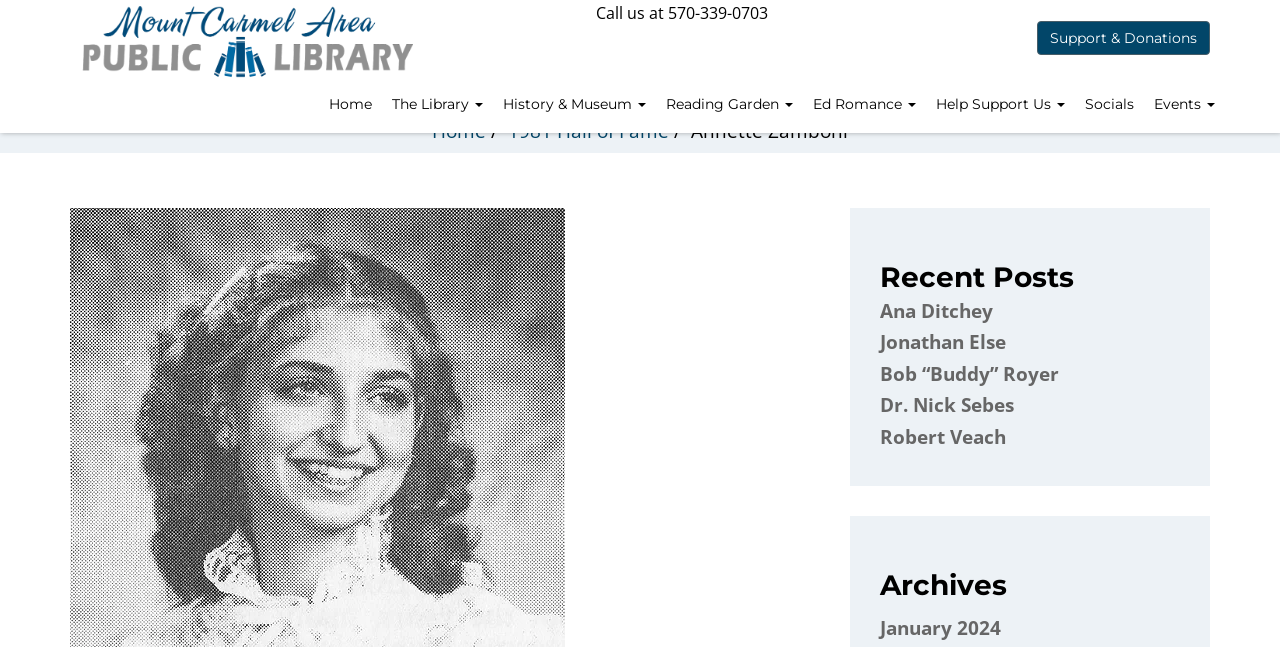Answer the question with a brief word or phrase:
What are the main categories on the top menu?

Home, The Library, History & Museum, etc.